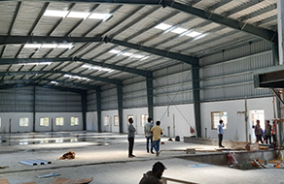What type of beams support the high ceiling? Observe the screenshot and provide a one-word or short phrase answer.

Steel beams